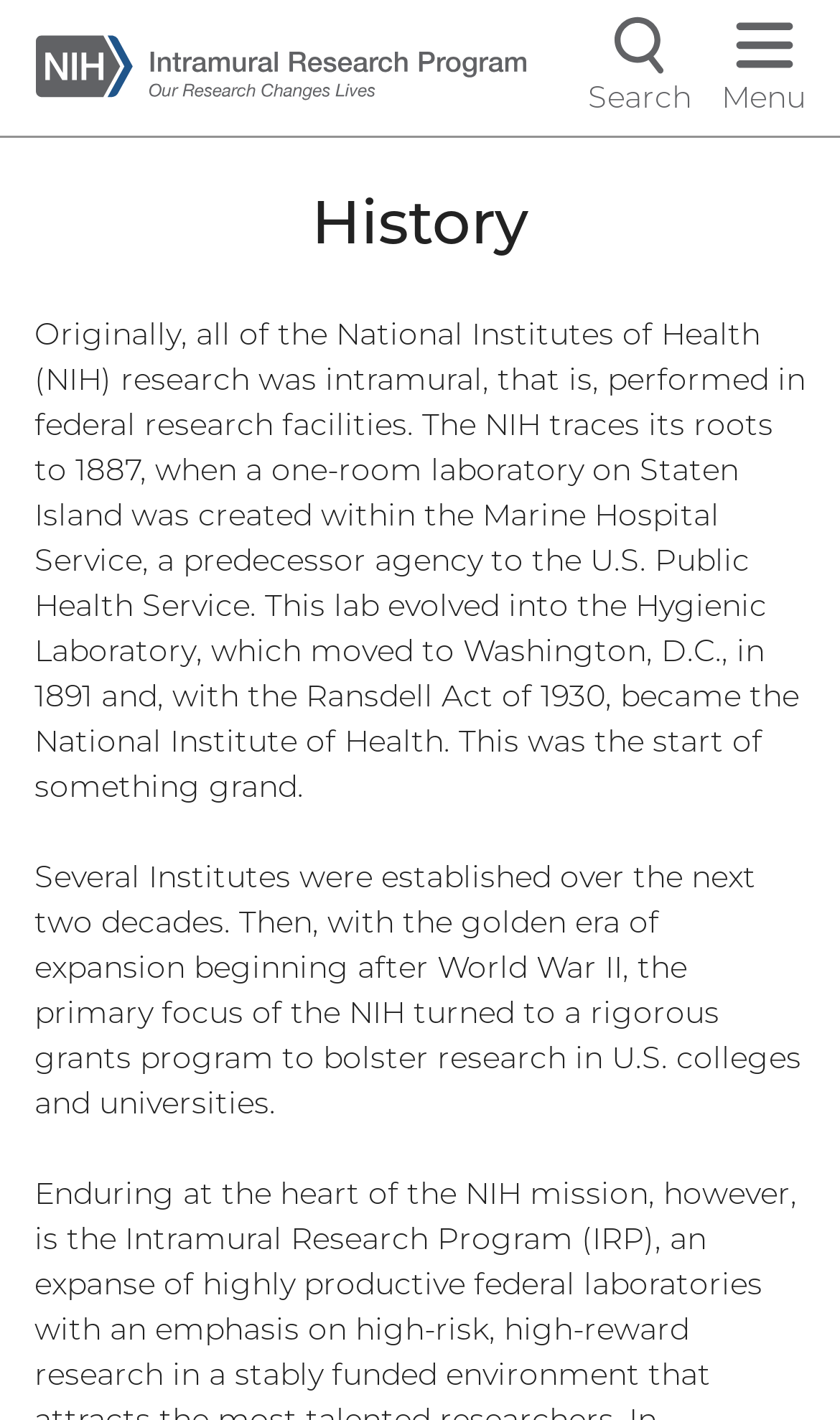Refer to the screenshot and answer the following question in detail:
What was the name of the act that made the Hygienic Laboratory the National Institute of Health?

According to the webpage, the Hygienic Laboratory became the National Institute of Health with the Ransdell Act of 1930.